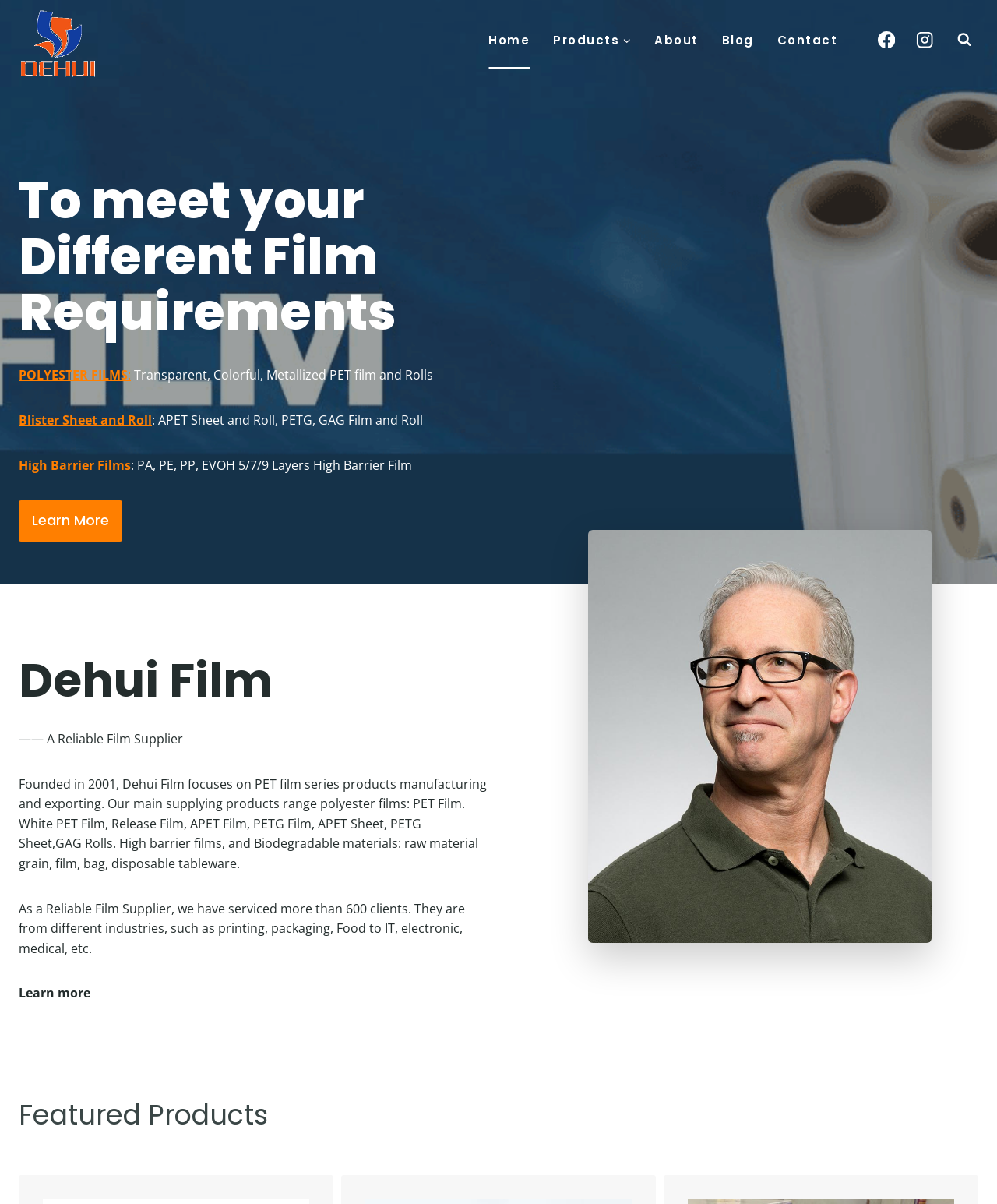Determine the bounding box coordinates of the element's region needed to click to follow the instruction: "View Facebook page". Provide these coordinates as four float numbers between 0 and 1, formatted as [left, top, right, bottom].

[0.871, 0.019, 0.906, 0.048]